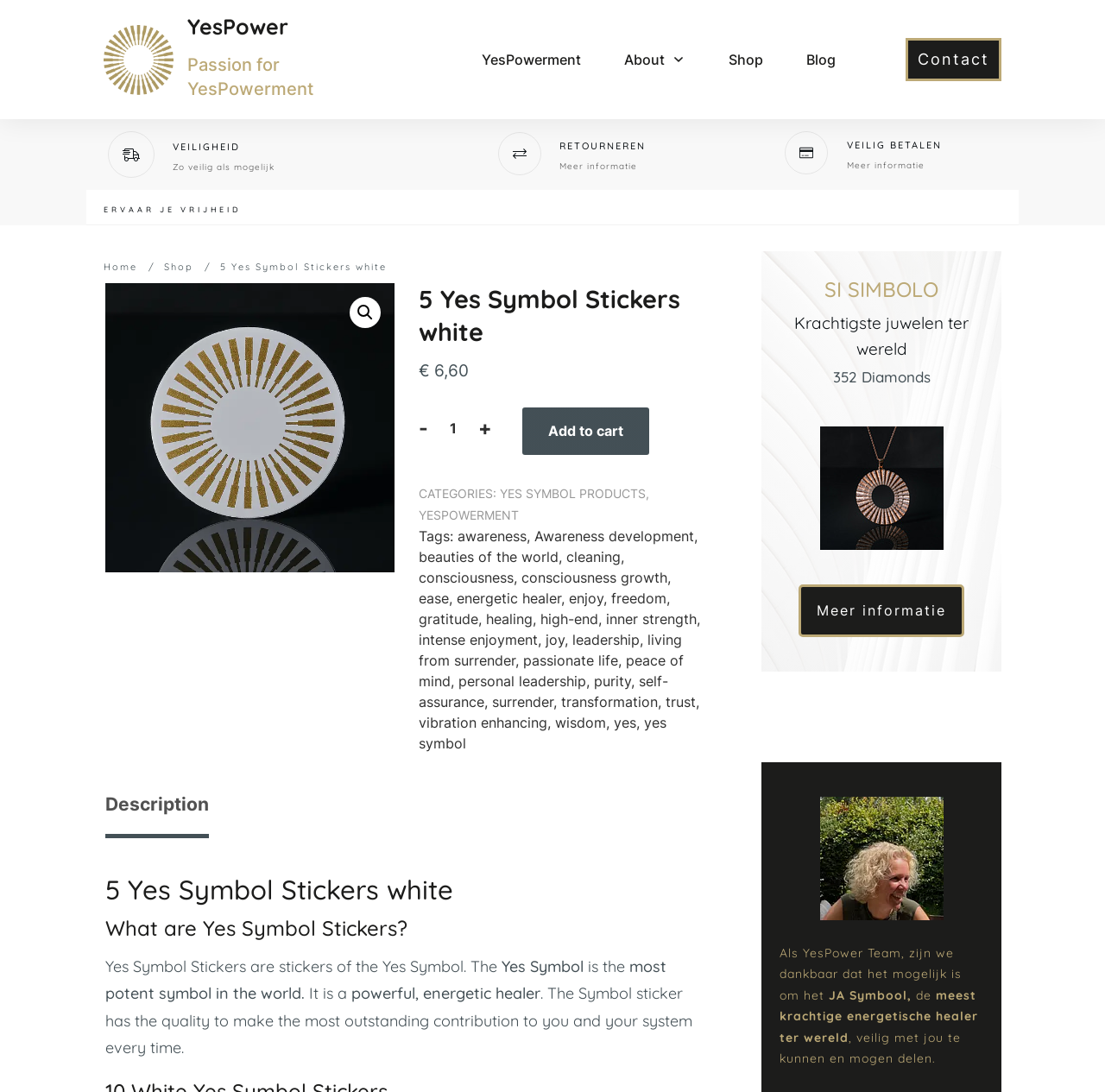Please identify the bounding box coordinates of the element I should click to complete this instruction: 'Click the 'Blog' link'. The coordinates should be given as four float numbers between 0 and 1, like this: [left, top, right, bottom].

[0.73, 0.042, 0.757, 0.067]